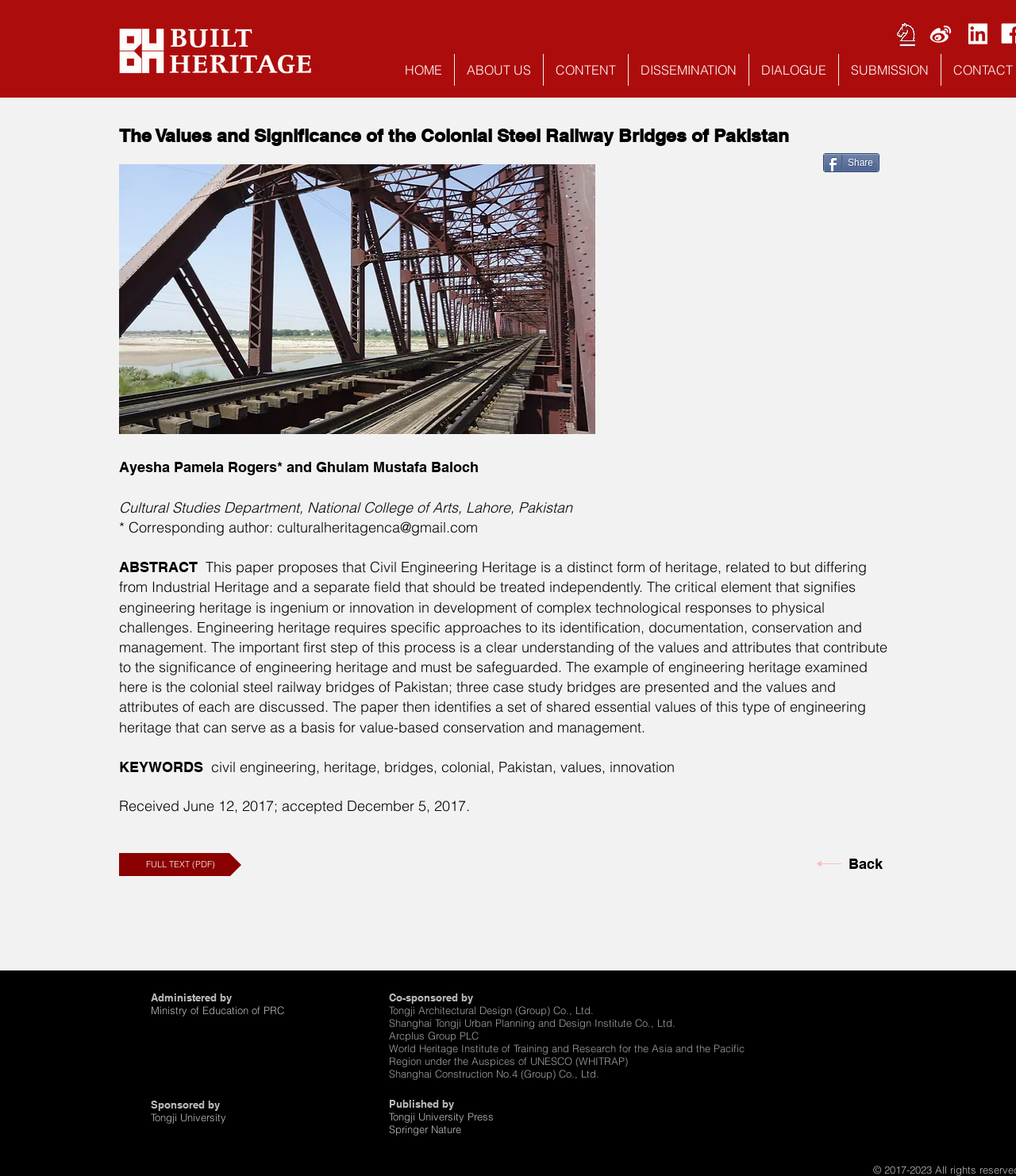What is the type of heritage discussed in the article?
Could you answer the question in a detailed manner, providing as much information as possible?

I found the type of heritage by looking at the abstract of the article which mentions 'Civil Engineering Heritage' as a distinct form of heritage.